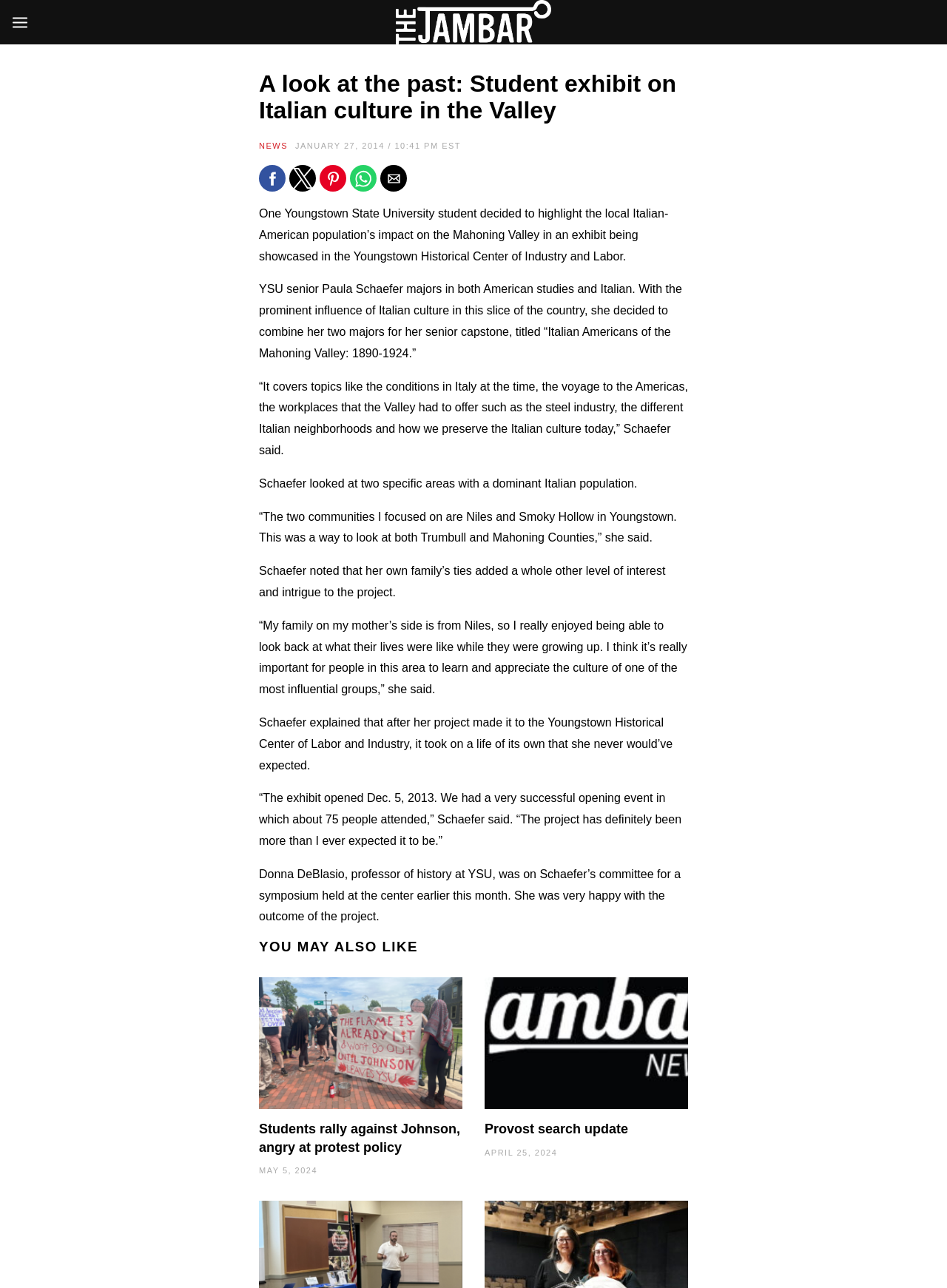Given the description: "aria-label="Share by whatsapp"", determine the bounding box coordinates of the UI element. The coordinates should be formatted as four float numbers between 0 and 1, [left, top, right, bottom].

[0.37, 0.128, 0.398, 0.149]